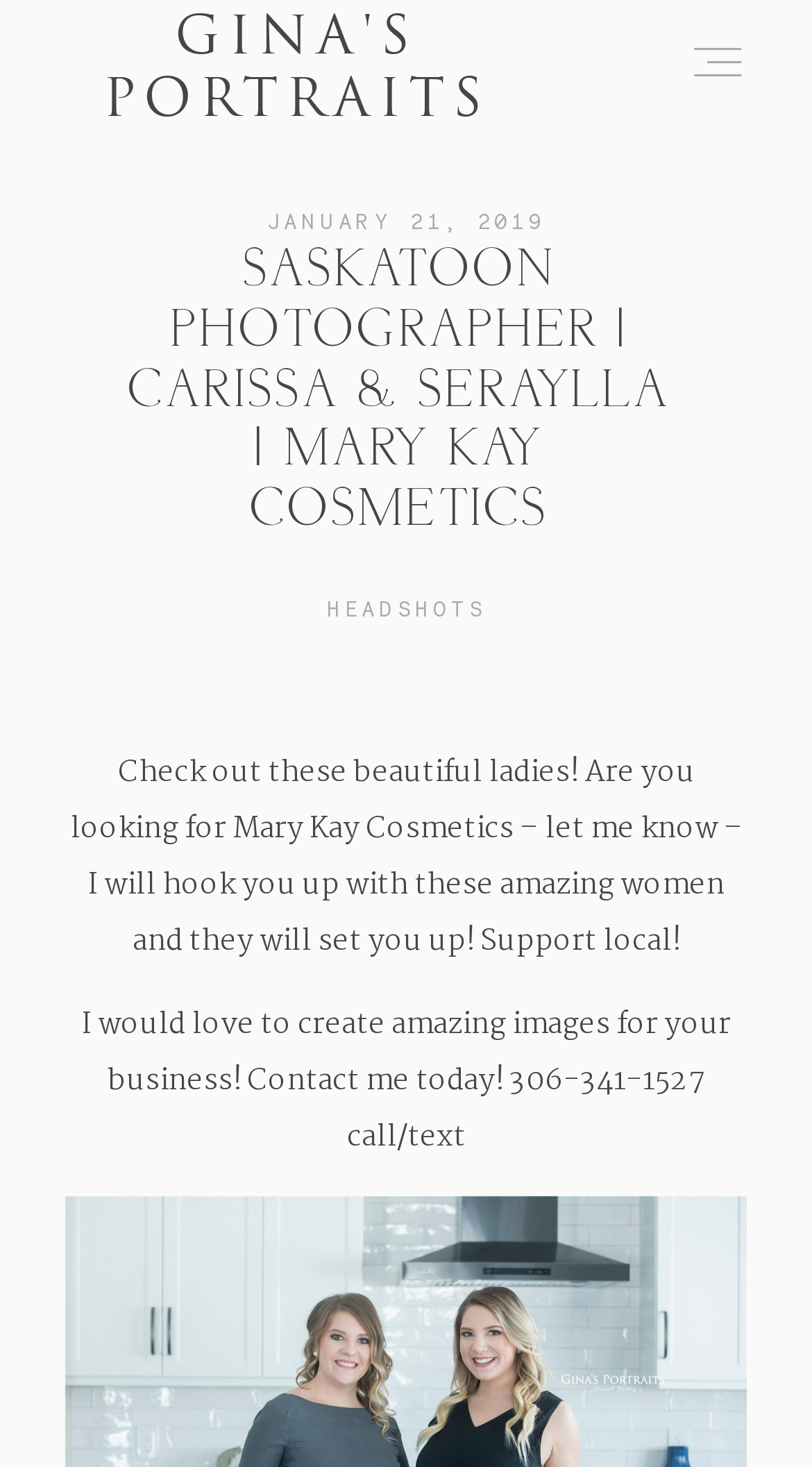How many types of photography services are listed?
Please provide a detailed and comprehensive answer to the question.

From the links listed, we can count 12 types of photography services: Family, Children, Maternity, Pets, Fantasy, Seniors, Senior Profile 1, Couples/Engagement, Engagement 1, Engagement 2, Wedding, and Wedding Gallery 2.